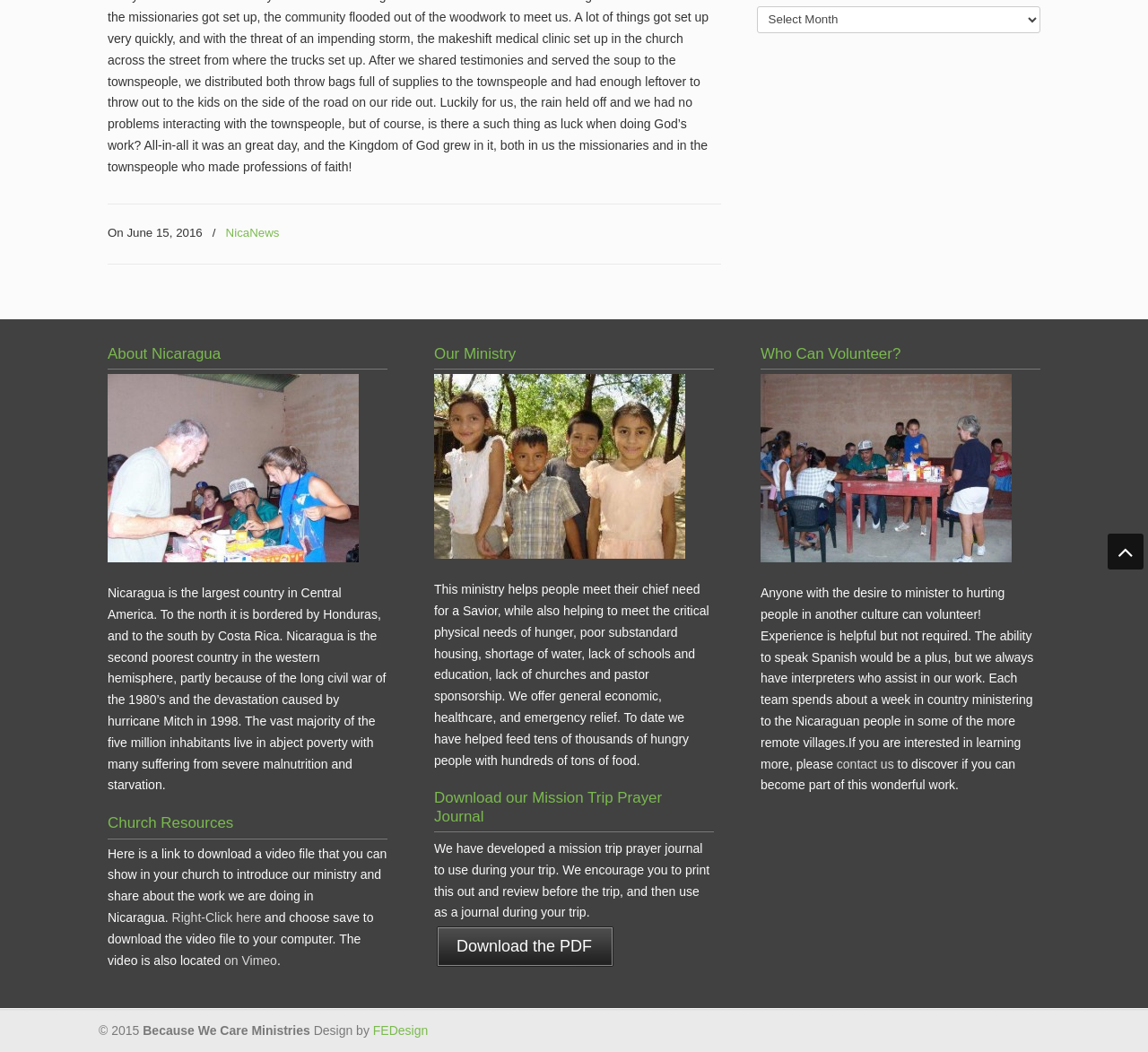Using the format (top-left x, top-left y, bottom-right x, bottom-right y), and given the element description, identify the bounding box coordinates within the screenshot: Download the PDF

[0.378, 0.878, 0.535, 0.922]